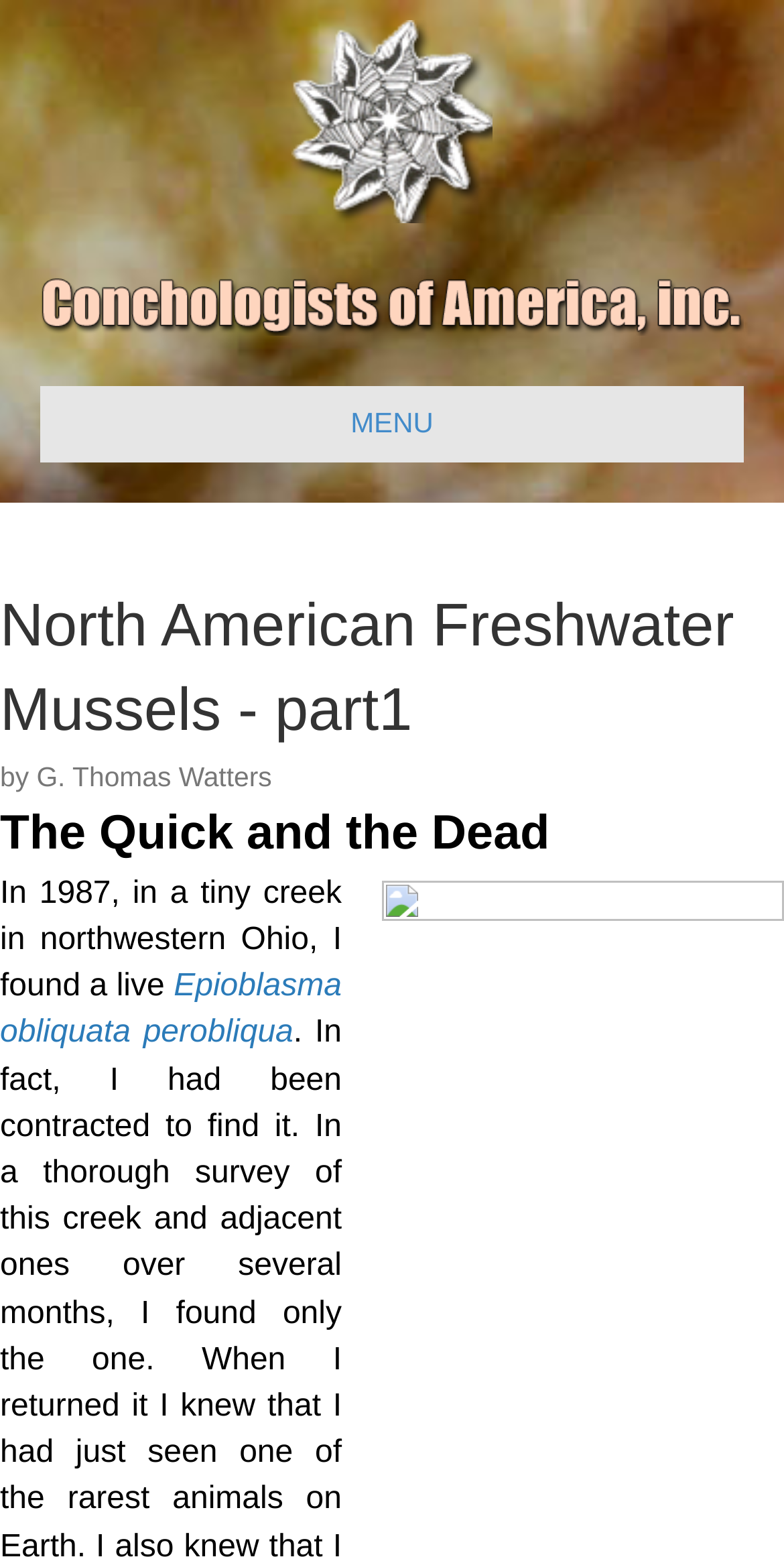How many images are on the page?
Look at the image and answer the question with a single word or phrase.

2